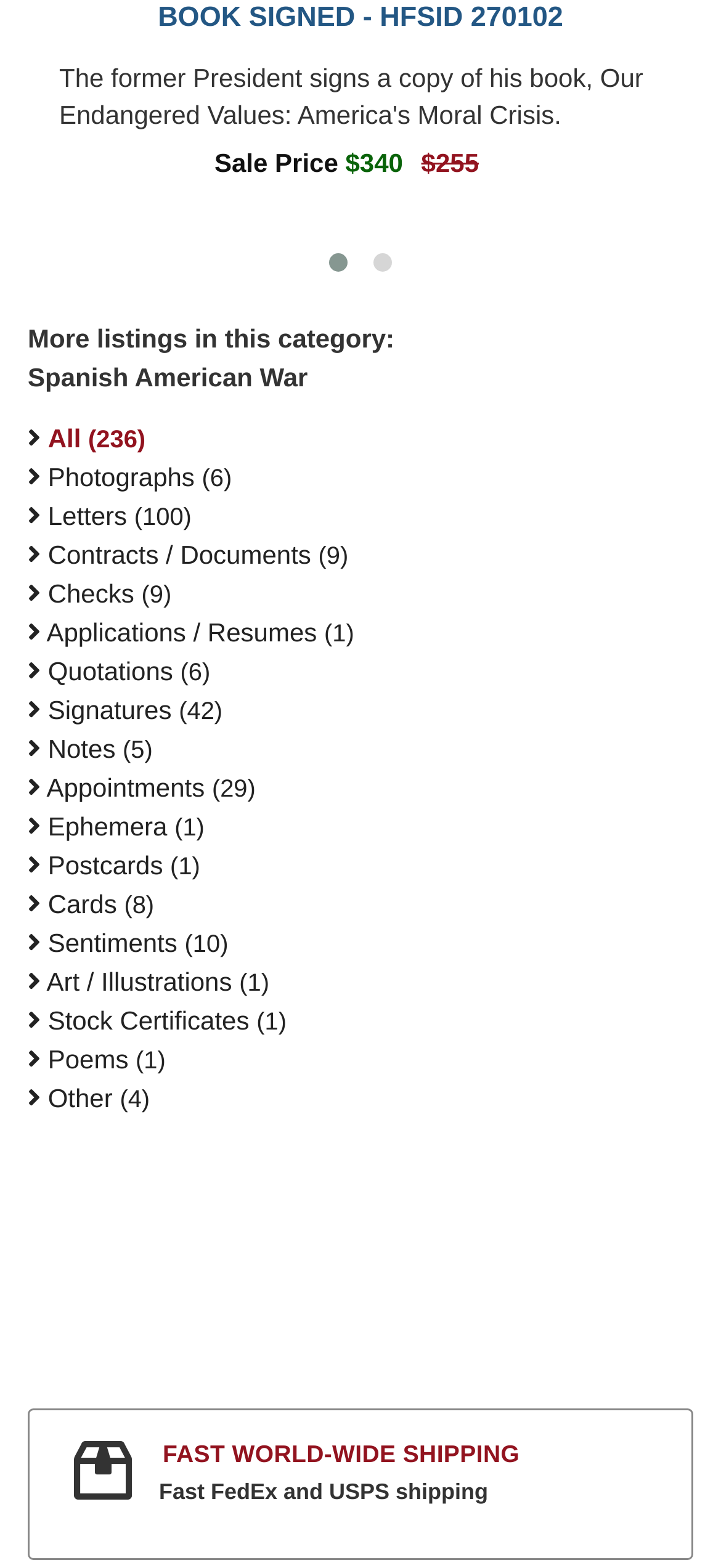Identify the bounding box coordinates of the section to be clicked to complete the task described by the following instruction: "View all listings in this category". The coordinates should be four float numbers between 0 and 1, formatted as [left, top, right, bottom].

[0.066, 0.27, 0.202, 0.288]